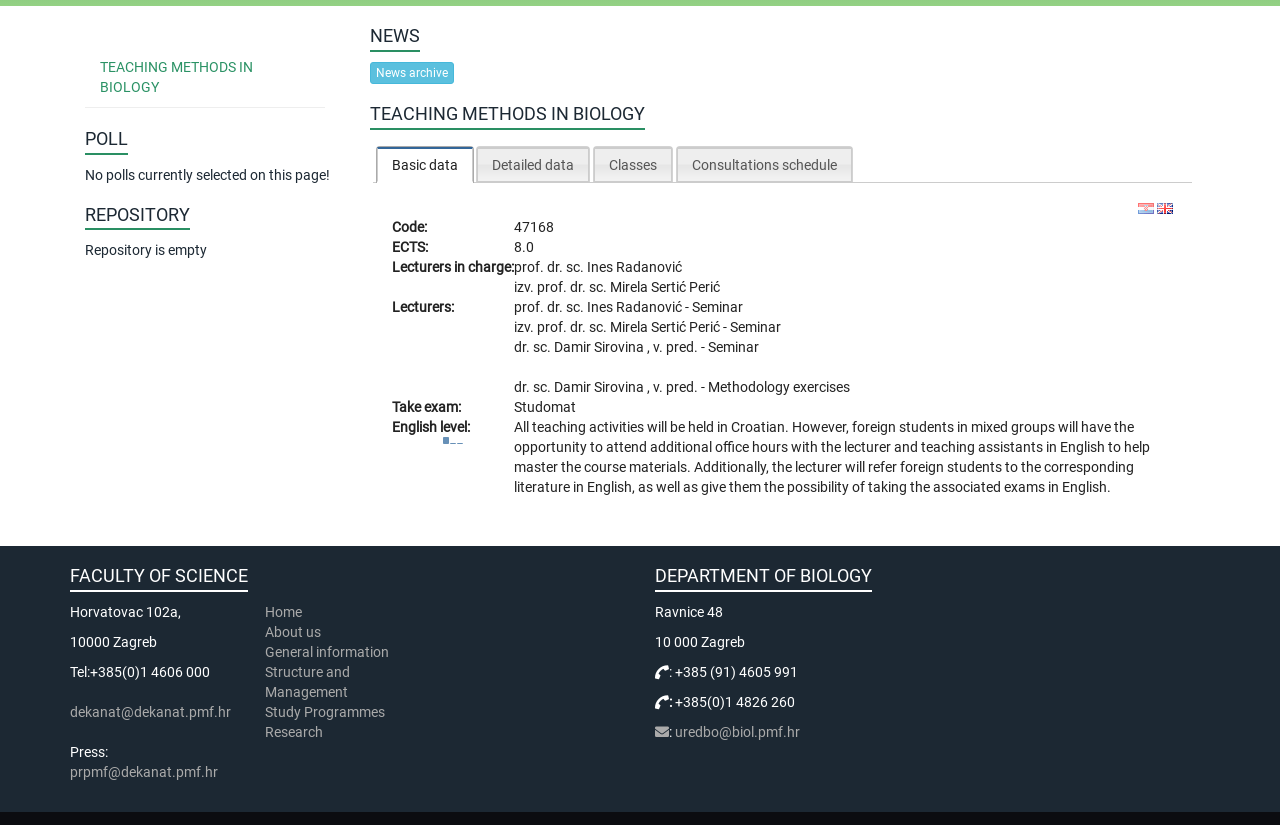Find the bounding box coordinates for the HTML element specified by: "Structure and Management".

[0.207, 0.805, 0.273, 0.849]